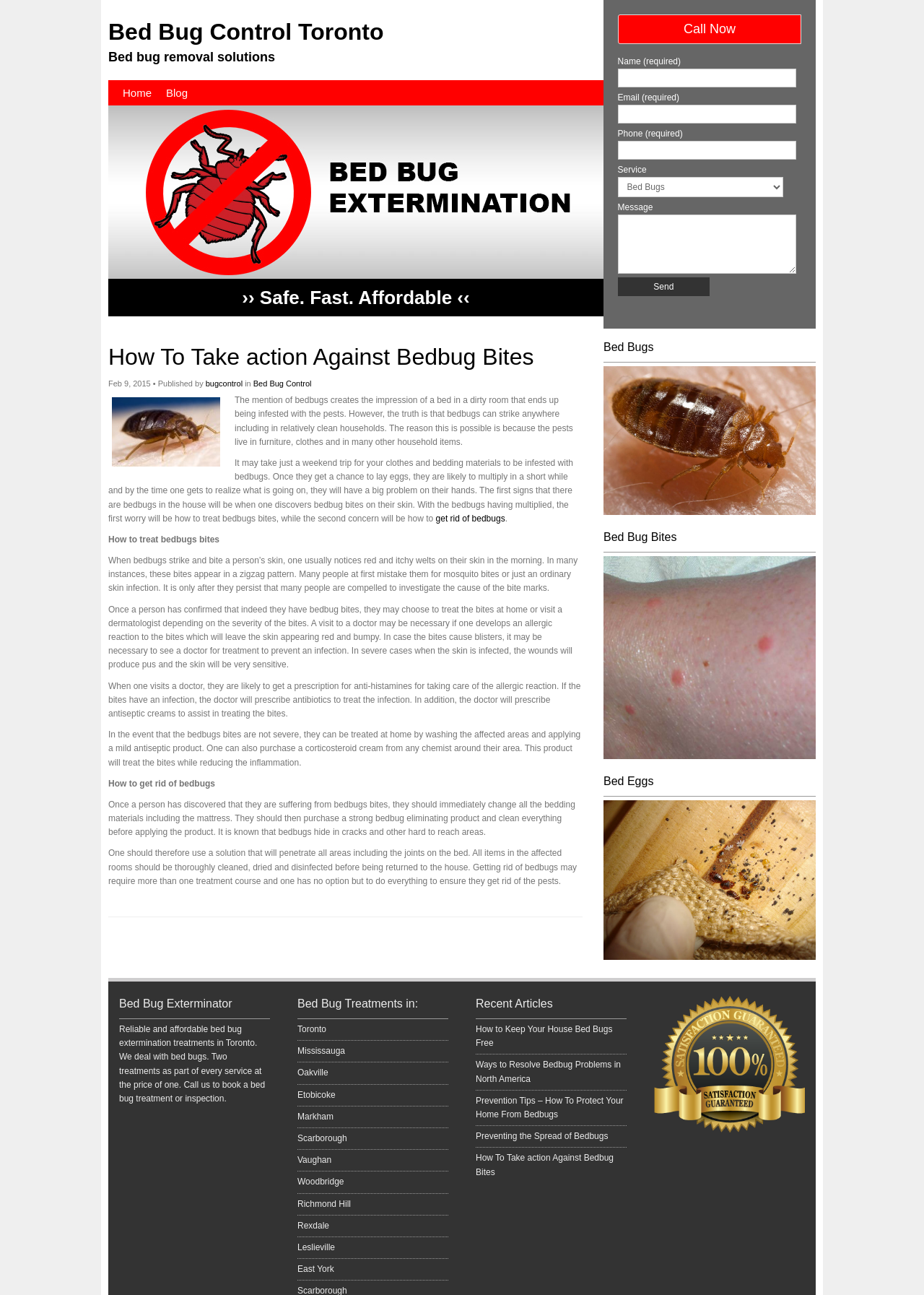Give a succinct answer to this question in a single word or phrase: 
What is the name of the company providing bed bug removal solutions?

Bed Bug Control Toronto